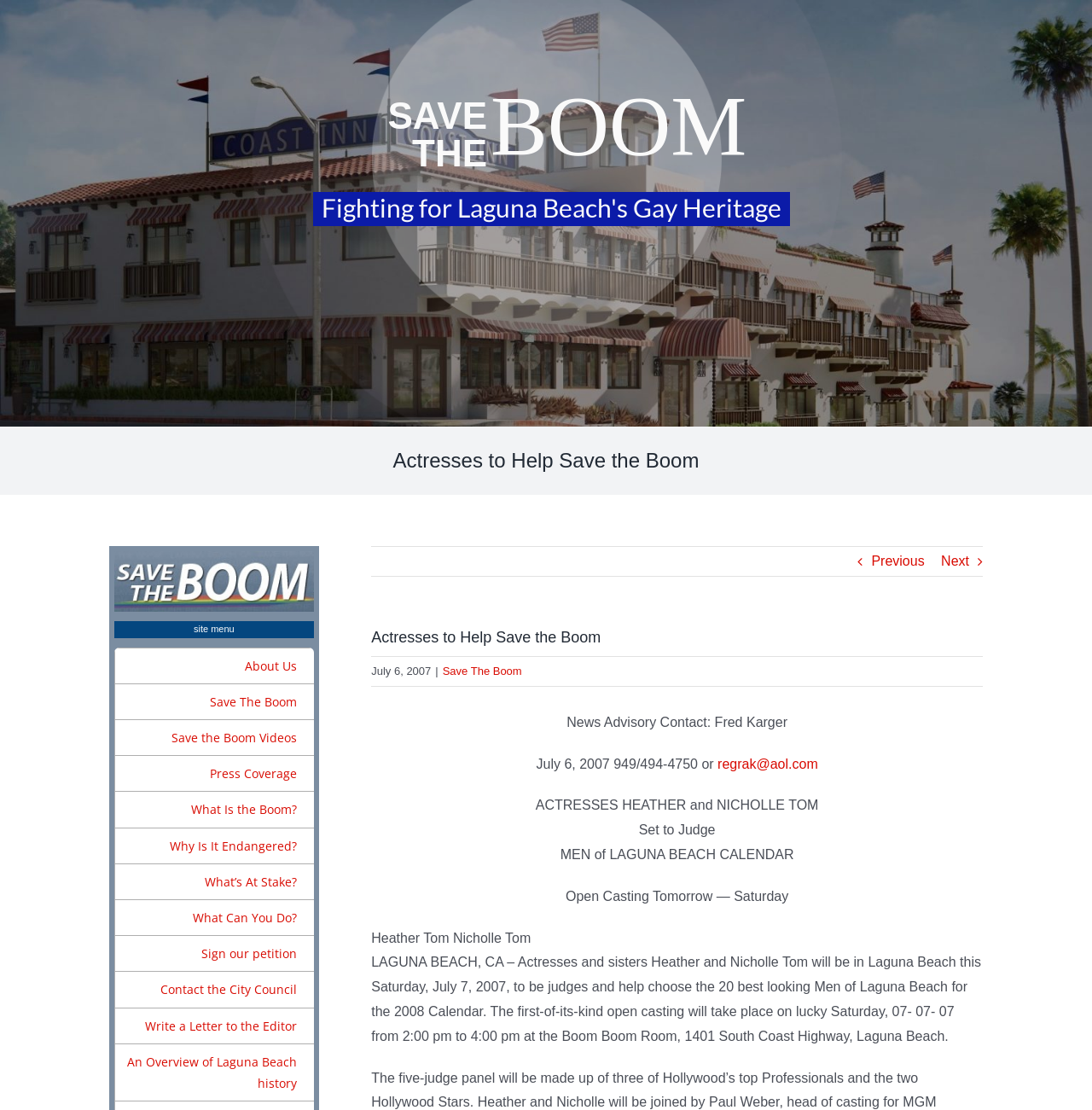Determine the bounding box coordinates for the UI element matching this description: "About Us".

[0.105, 0.584, 0.287, 0.616]